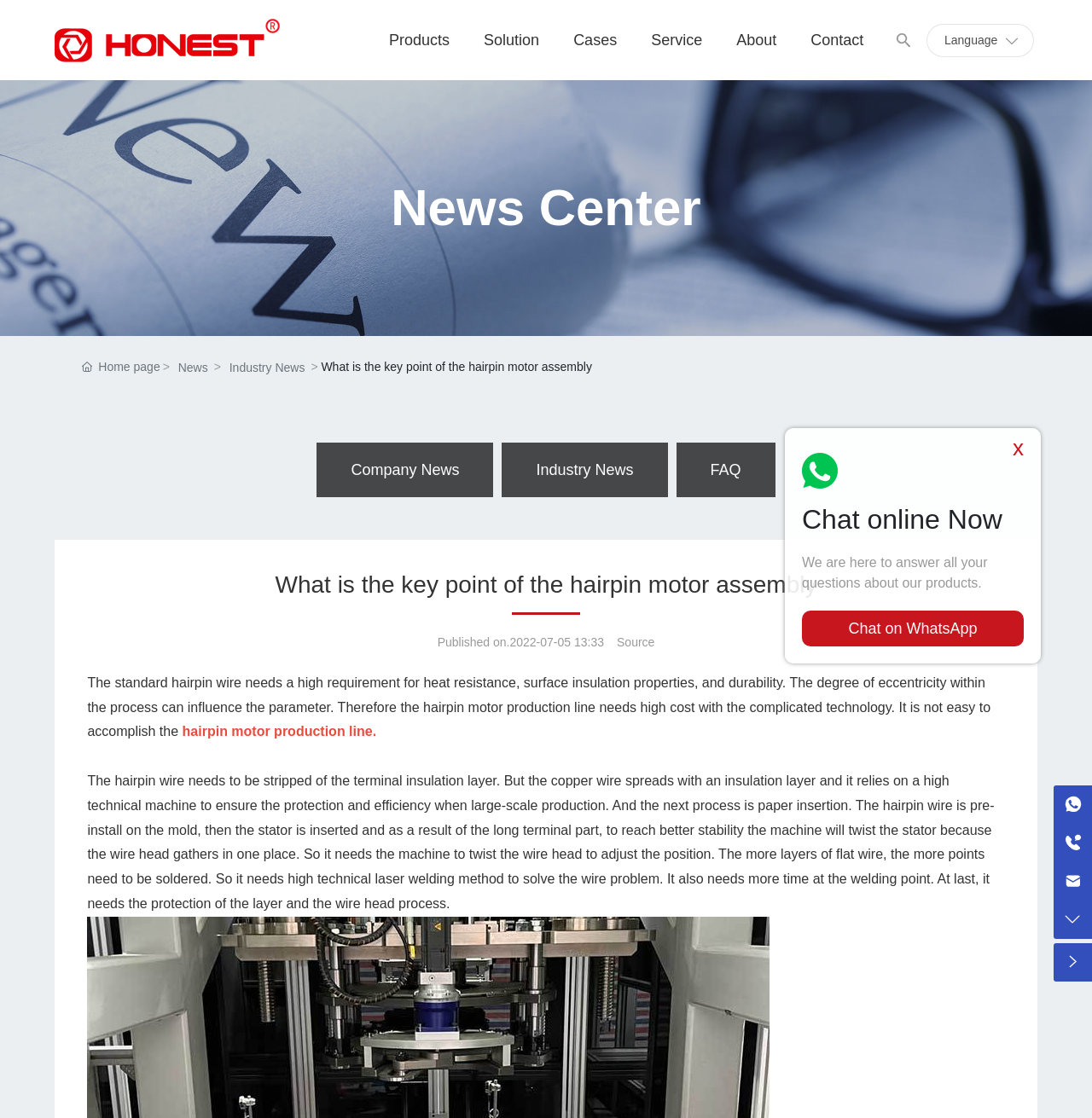How can I contact the company?
Based on the image, answer the question in a detailed manner.

The contact information can be found at the bottom-right corner of the webpage, where the links to WhatsApp and phone numbers are provided, along with an email address.